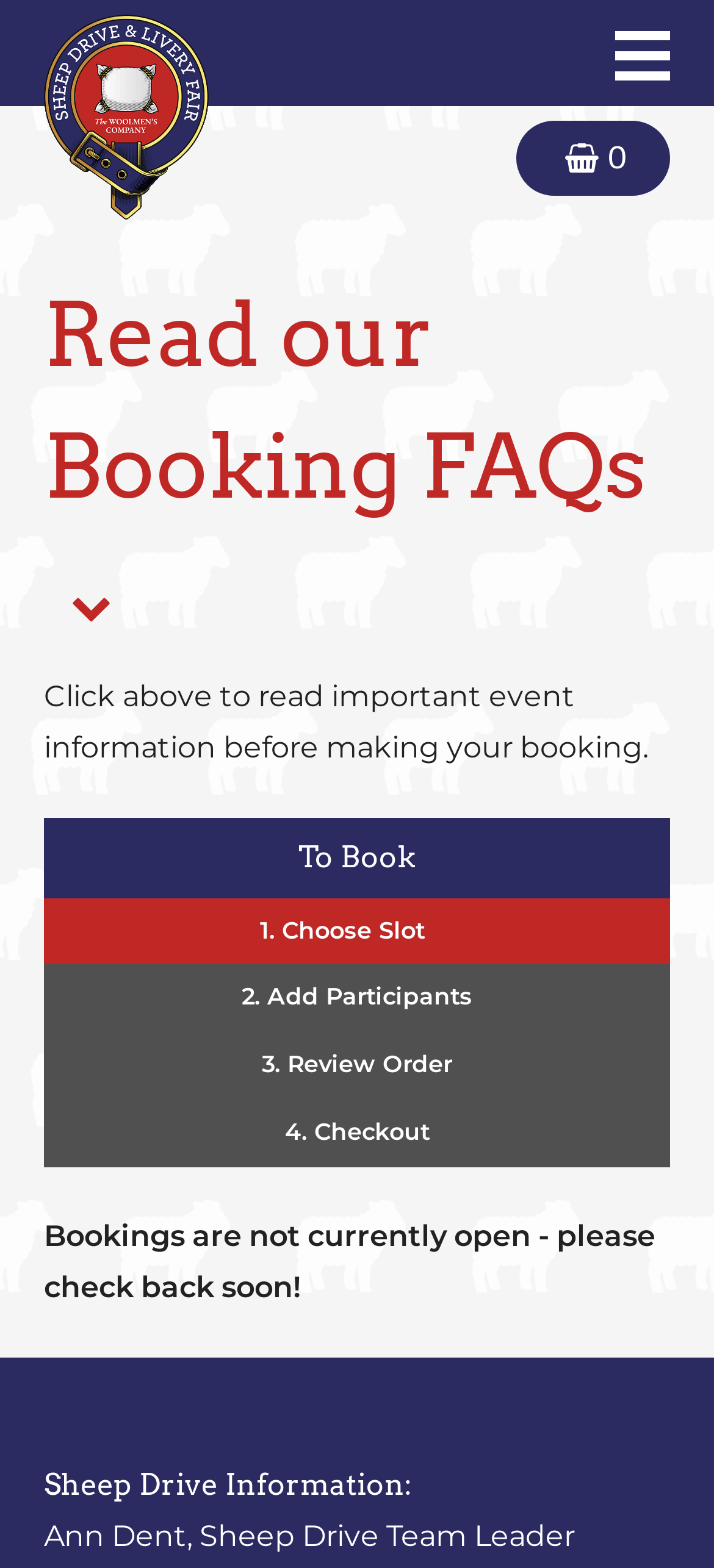Write a detailed summary of the webpage, including text, images, and layout.

The webpage is about booking tickets for the London Sheep Drive & Livery Fair event. At the top left corner, there is a logo of the Sheep Drive, accompanied by a text "Annual Sheep Drive Across London Bridge". 

On the top right corner, there is a primary menu button. Next to it, there is an icon represented by a Unicode character. 

The main content of the webpage is divided into two sections. The first section is an article that takes up most of the page. It starts with a heading "Read our Booking FAQs" and a paragraph of text below it, advising users to read important event information before making a booking.

Below this section, there are four steps to book tickets, listed in a vertical order: "Choose Slot", "Add Participants", "Review Order", and "Checkout". 

However, a notice below these steps indicates that bookings are not currently open and users should check back soon. 

At the bottom of the page, there is a section titled "Sheep Drive Information" with a contact person's name, Ann Dent, the Sheep Drive Team Leader.